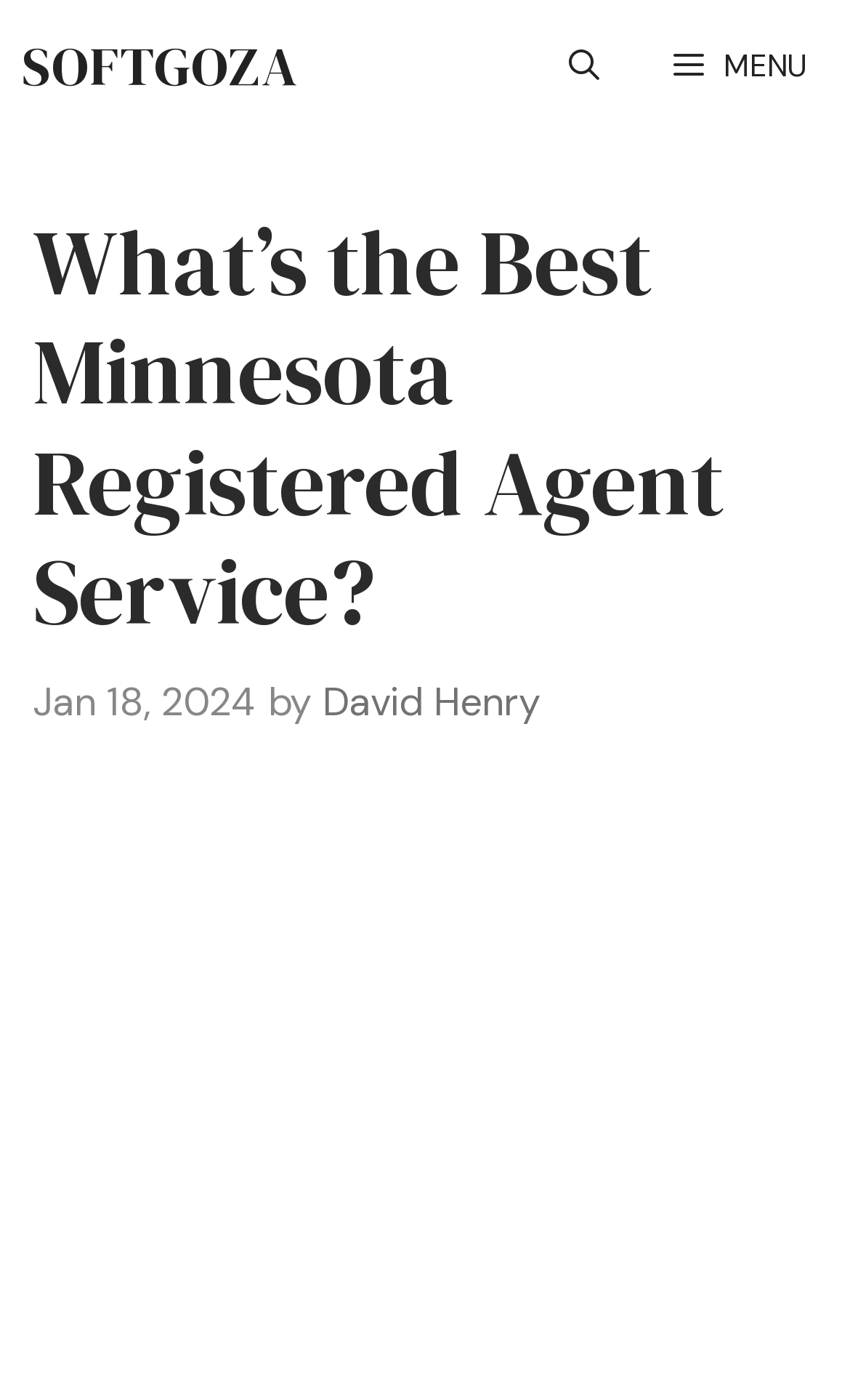Generate a thorough explanation of the webpage's elements.

The webpage is about finding the best Minnesota registered agent service. At the top, there is a primary navigation bar that spans the entire width of the page, containing three elements: a link to "SOFTGOZA" on the left, a link to "Open Search Bar" in the middle, and a button with a menu icon on the right. 

Below the navigation bar, there is a header section that occupies most of the page's width. It contains a heading that repeats the title "What's the Best Minnesota Registered Agent Service?" followed by a timestamp "Jan 18, 2024" and the author's name "David Henry" in a smaller text. The author's name is a clickable link.